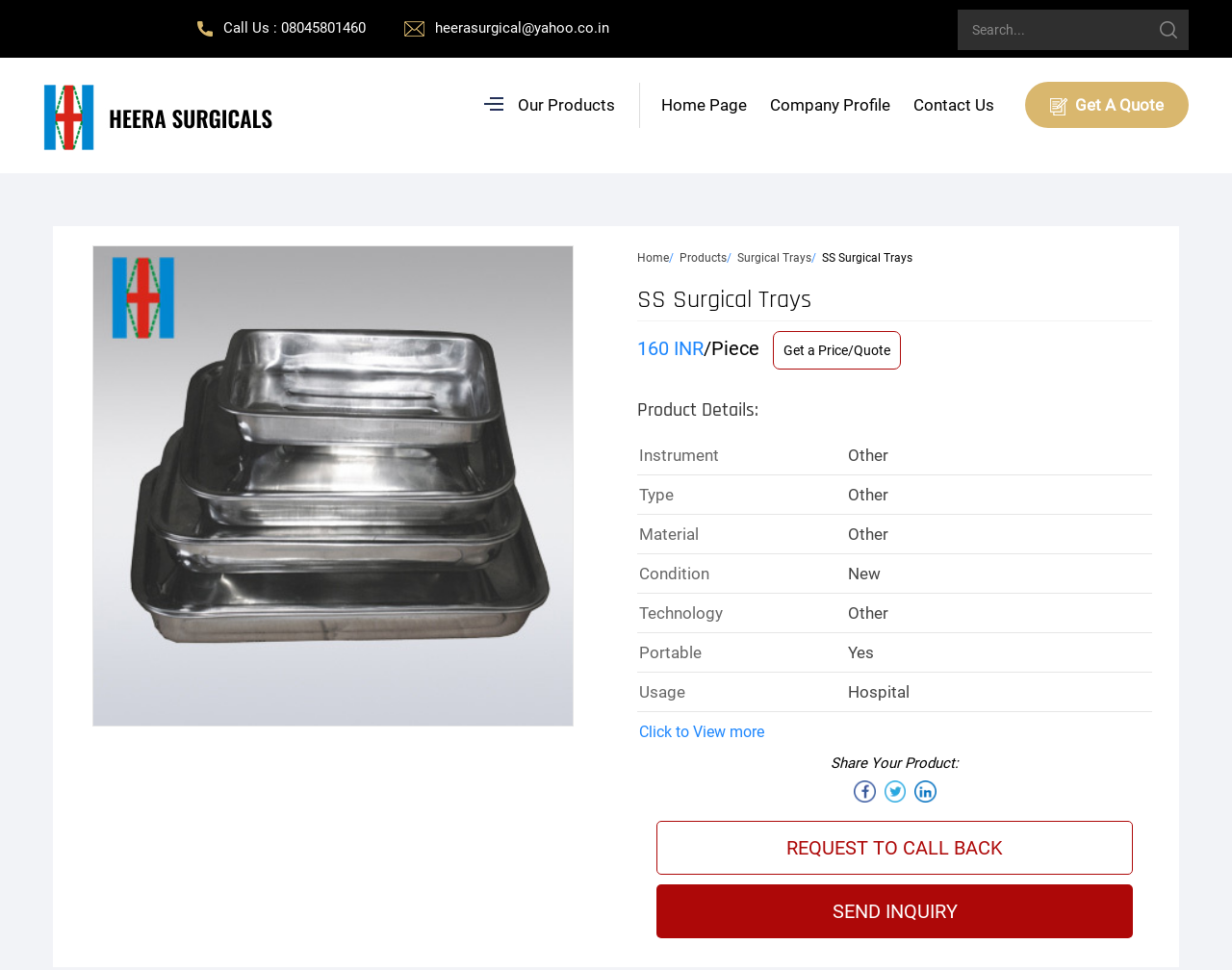What is the material of the SS Surgical Trays?
Answer with a single word or phrase, using the screenshot for reference.

Other